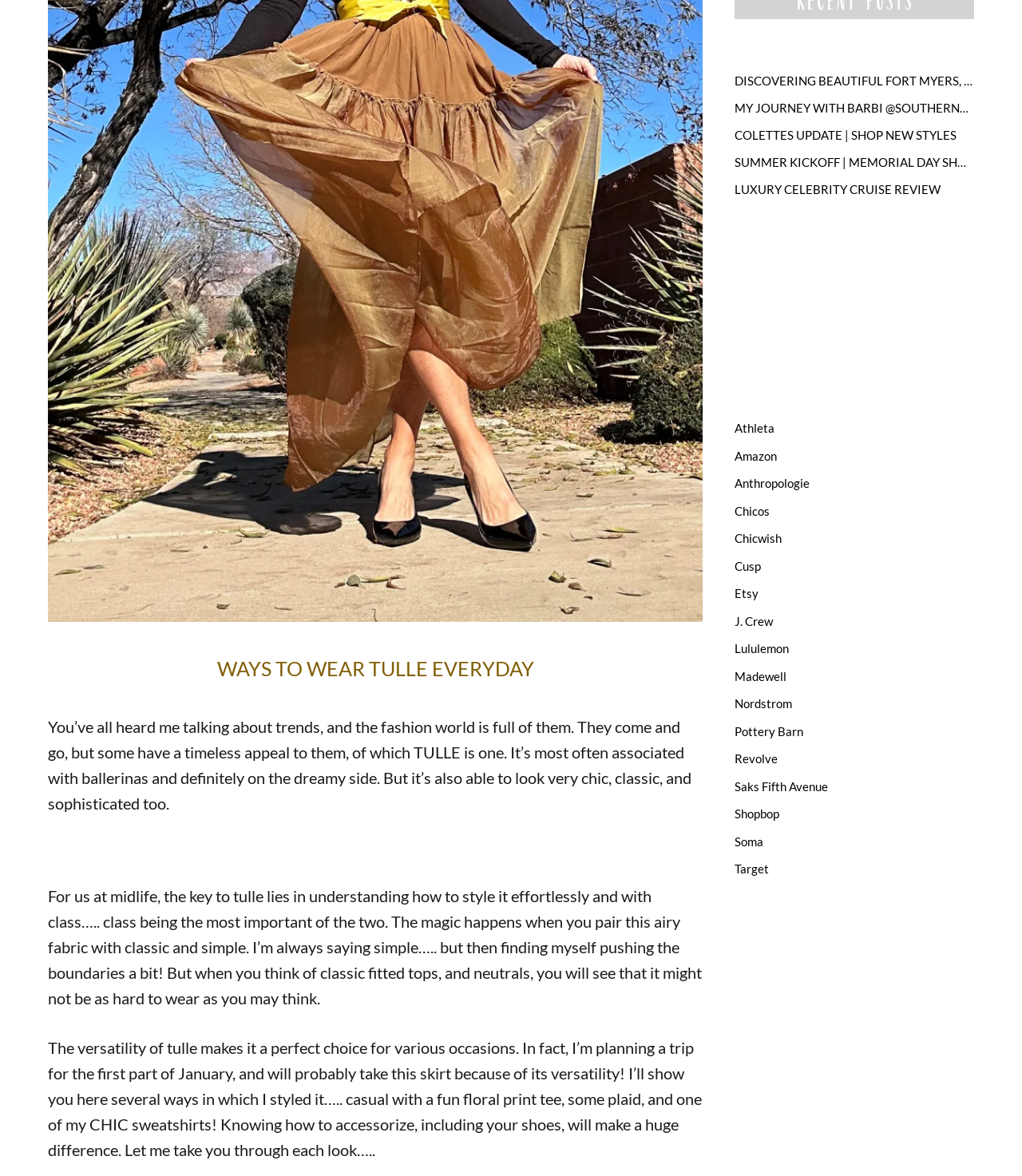What is the author planning to do in the first part of January?
Observe the image and answer the question with a one-word or short phrase response.

Take a trip